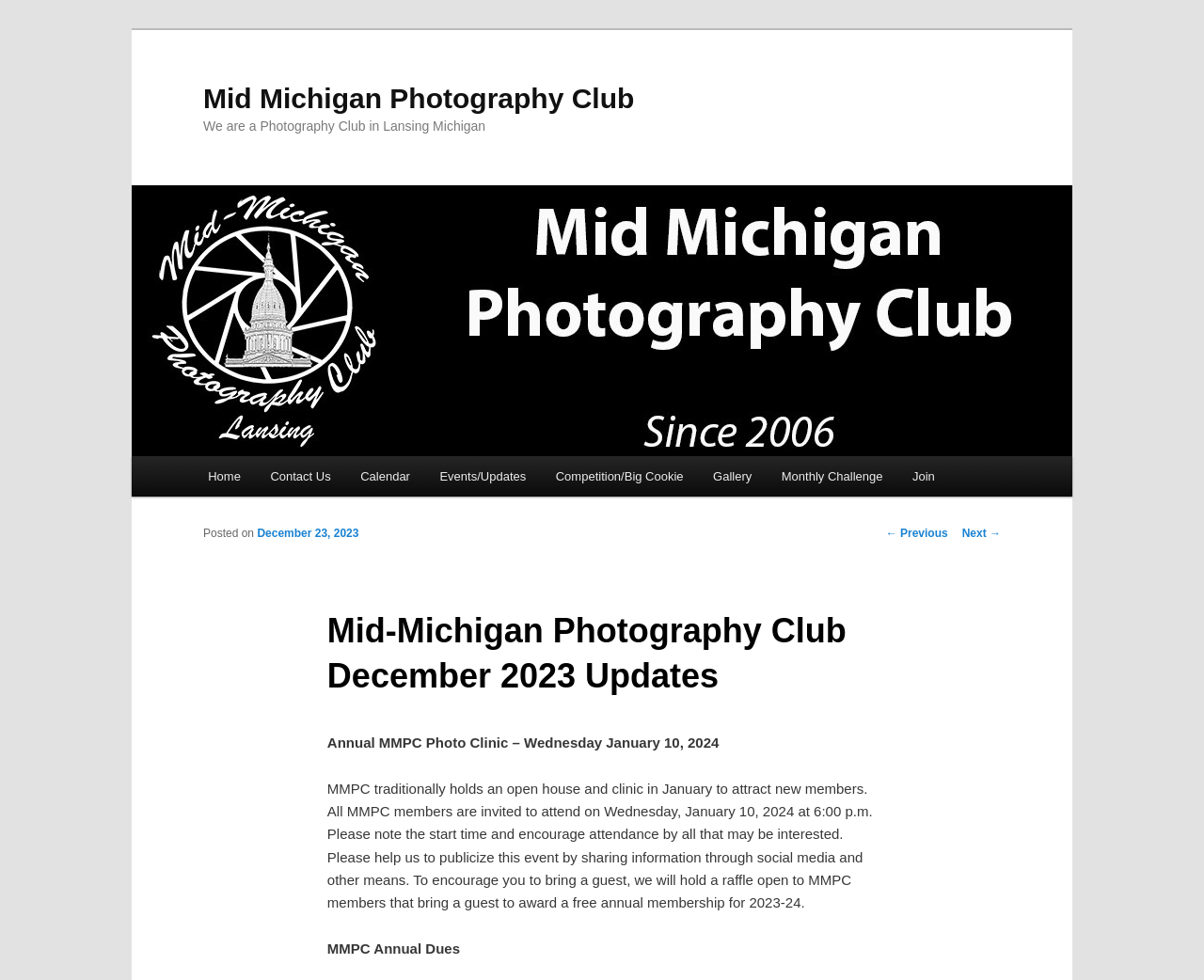Answer the following in one word or a short phrase: 
What is the name of the photography club?

Mid Michigan Photography Club